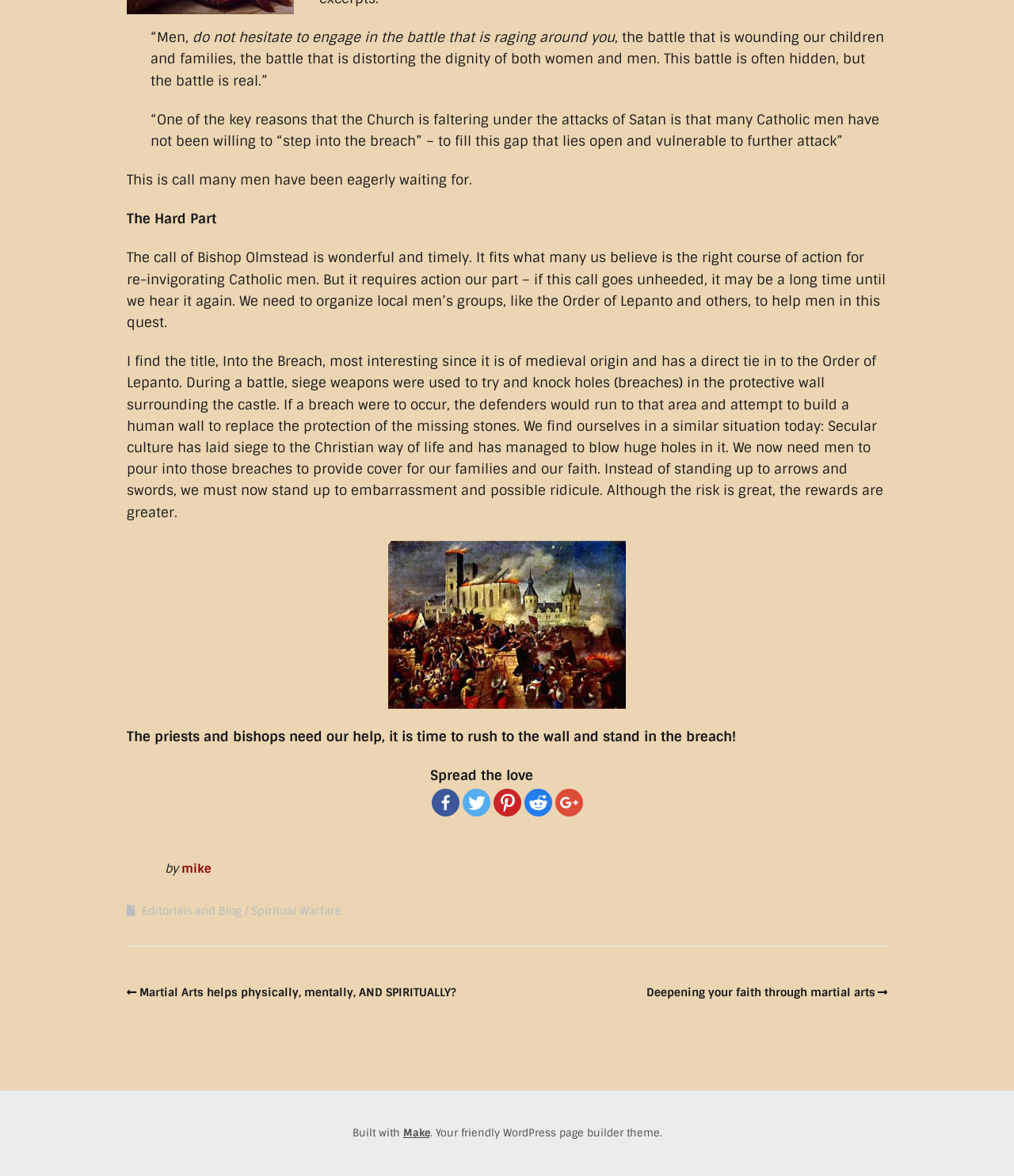Based on the element description: "alt="Google plus" title="Google plus"", identify the bounding box coordinates for this UI element. The coordinates must be four float numbers between 0 and 1, listed as [left, top, right, bottom].

[0.547, 0.671, 0.575, 0.694]